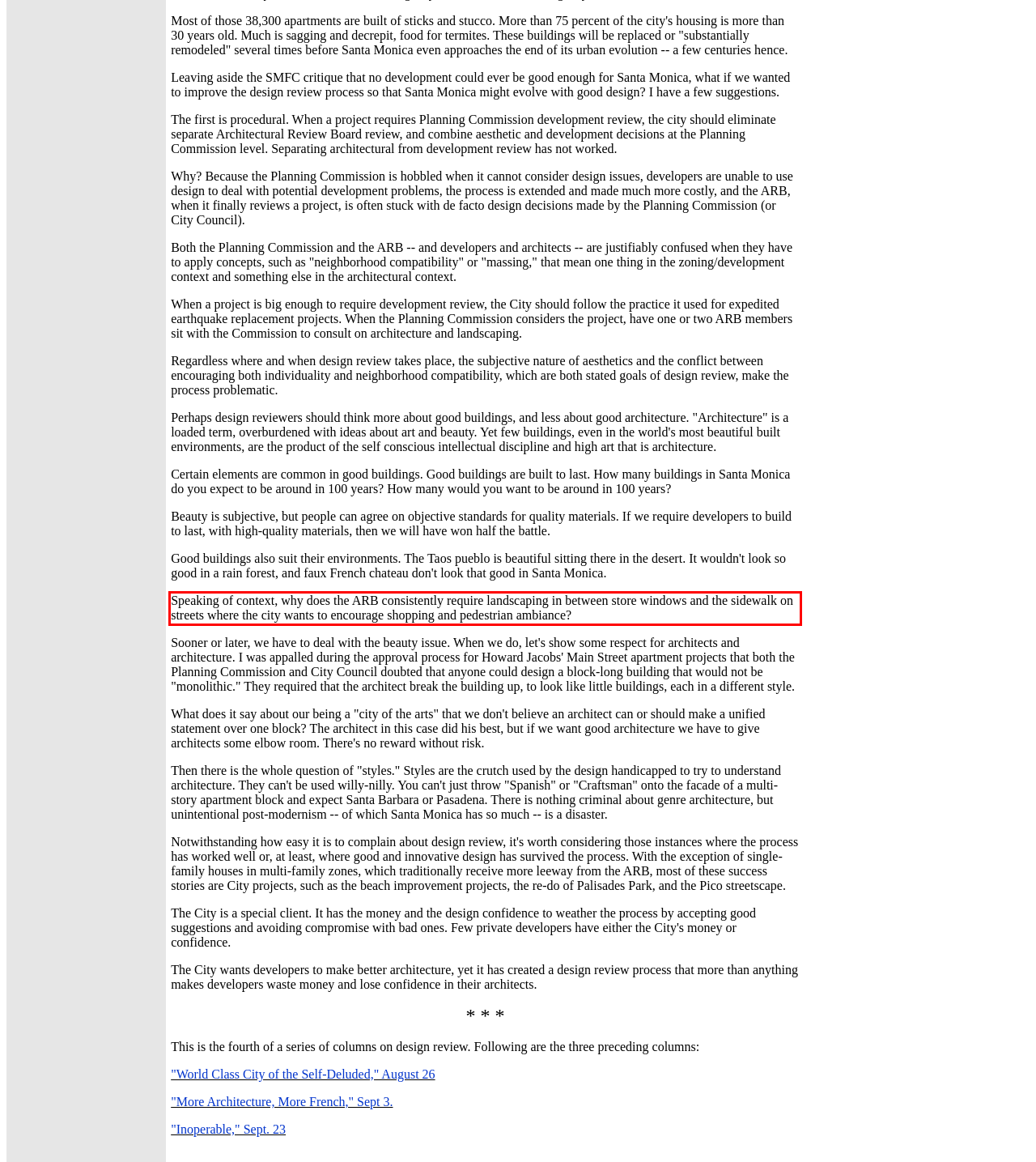You are provided with a screenshot of a webpage that includes a UI element enclosed in a red rectangle. Extract the text content inside this red rectangle.

Speaking of context, why does the ARB consistently require landscaping in between store windows and the sidewalk on streets where the city wants to encourage shopping and pedestrian ambiance?